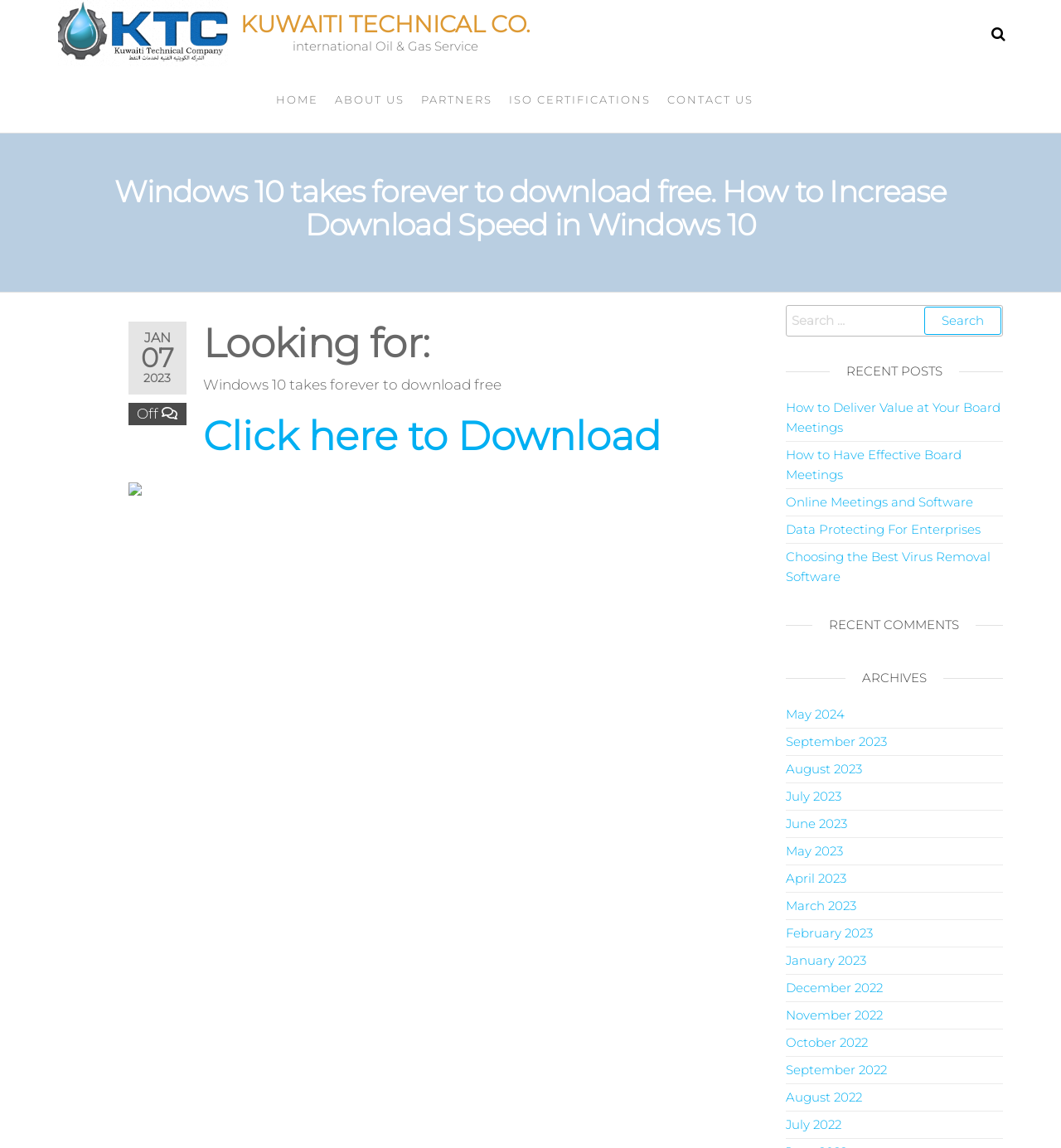Kindly determine the bounding box coordinates for the area that needs to be clicked to execute this instruction: "Click on the 'HOME' link".

[0.252, 0.058, 0.307, 0.116]